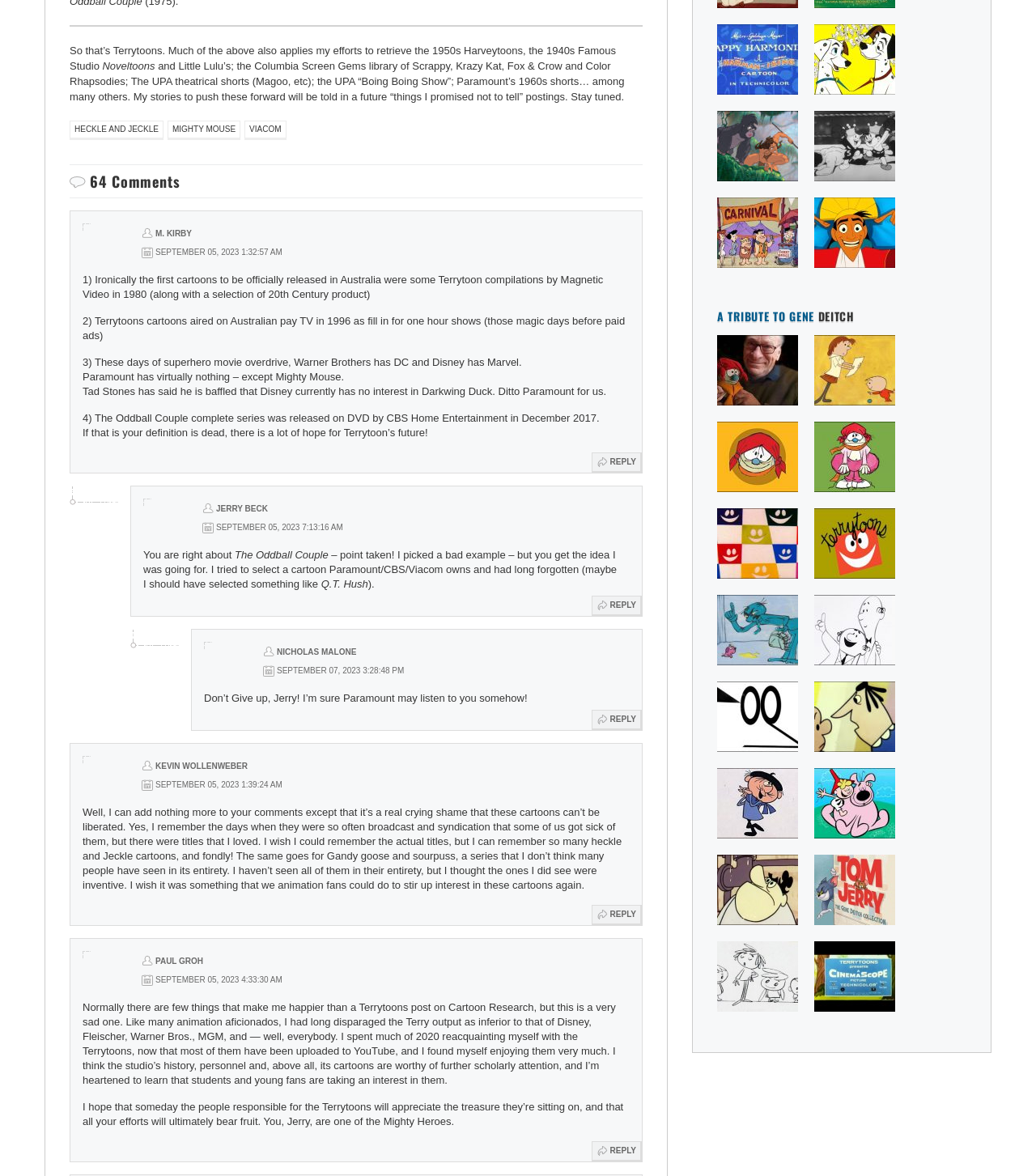What is the name of the cartoon character mentioned in the text?
Refer to the screenshot and respond with a concise word or phrase.

Mighty Mouse